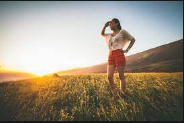Look at the image and write a detailed answer to the question: 
What is the atmosphere in the scene?

The golden light from the setting sun on the rolling hills creates a warm and inviting atmosphere, which is further emphasized by the woman's relaxed yet empowered vibe.